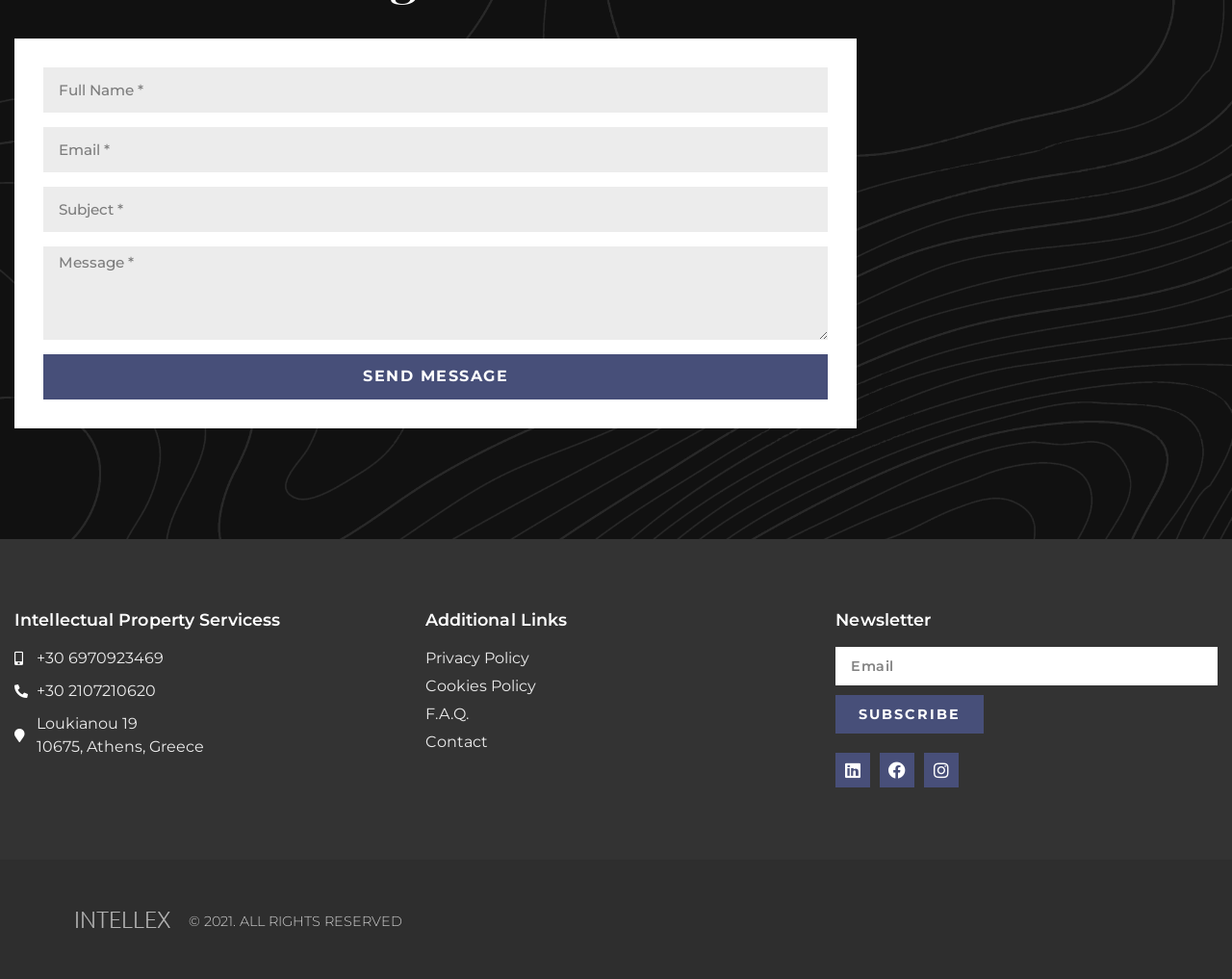Please specify the bounding box coordinates for the clickable region that will help you carry out the instruction: "Enter full name".

[0.035, 0.069, 0.672, 0.115]